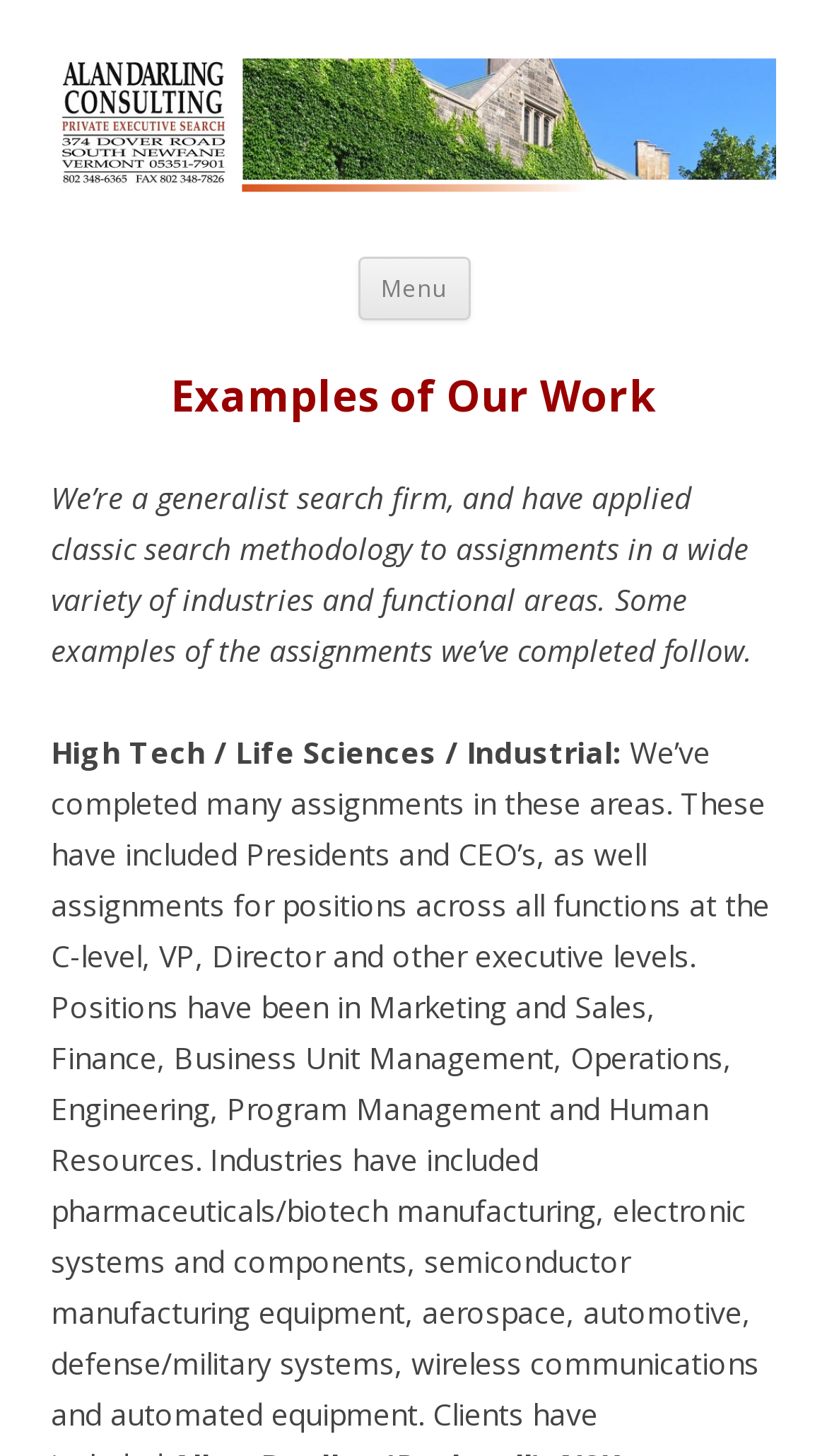What is the focus of the webpage?
Relying on the image, give a concise answer in one word or a brief phrase.

Examples of work